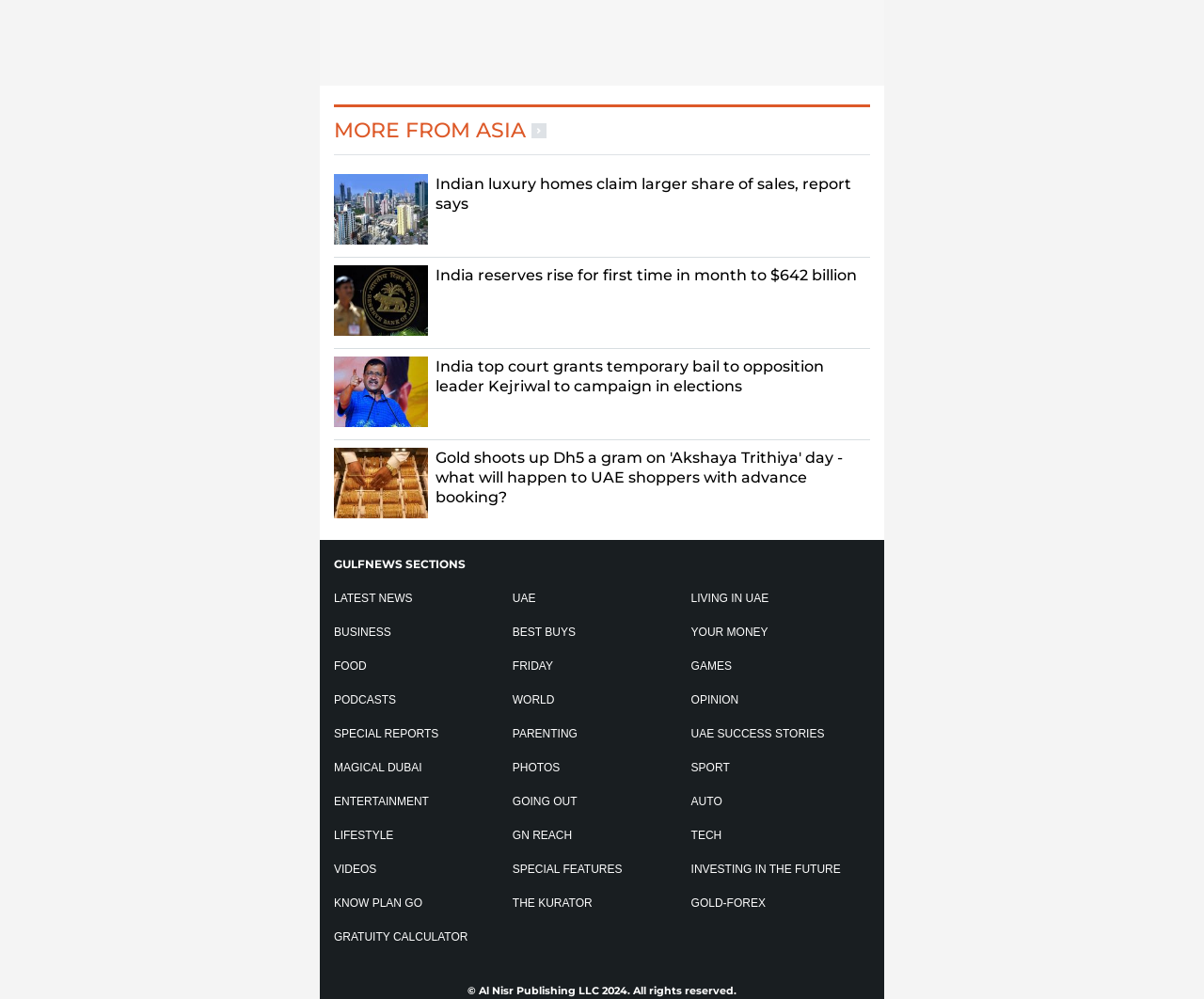From the webpage screenshot, predict the bounding box of the UI element that matches this description: "Investing in the Future".

[0.574, 0.853, 0.722, 0.887]